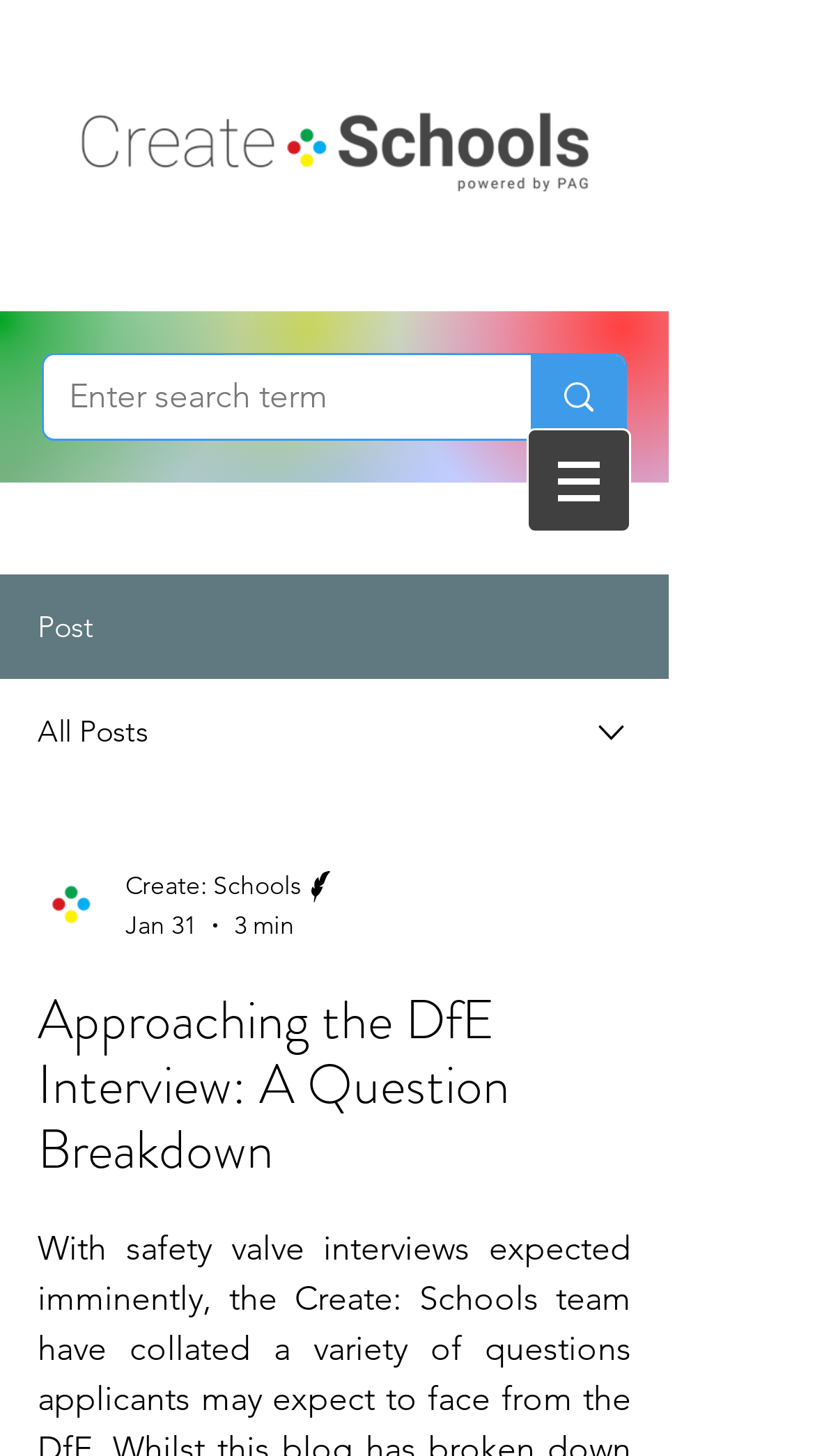Who is the author of the article?
Based on the image, give a one-word or short phrase answer.

Writer